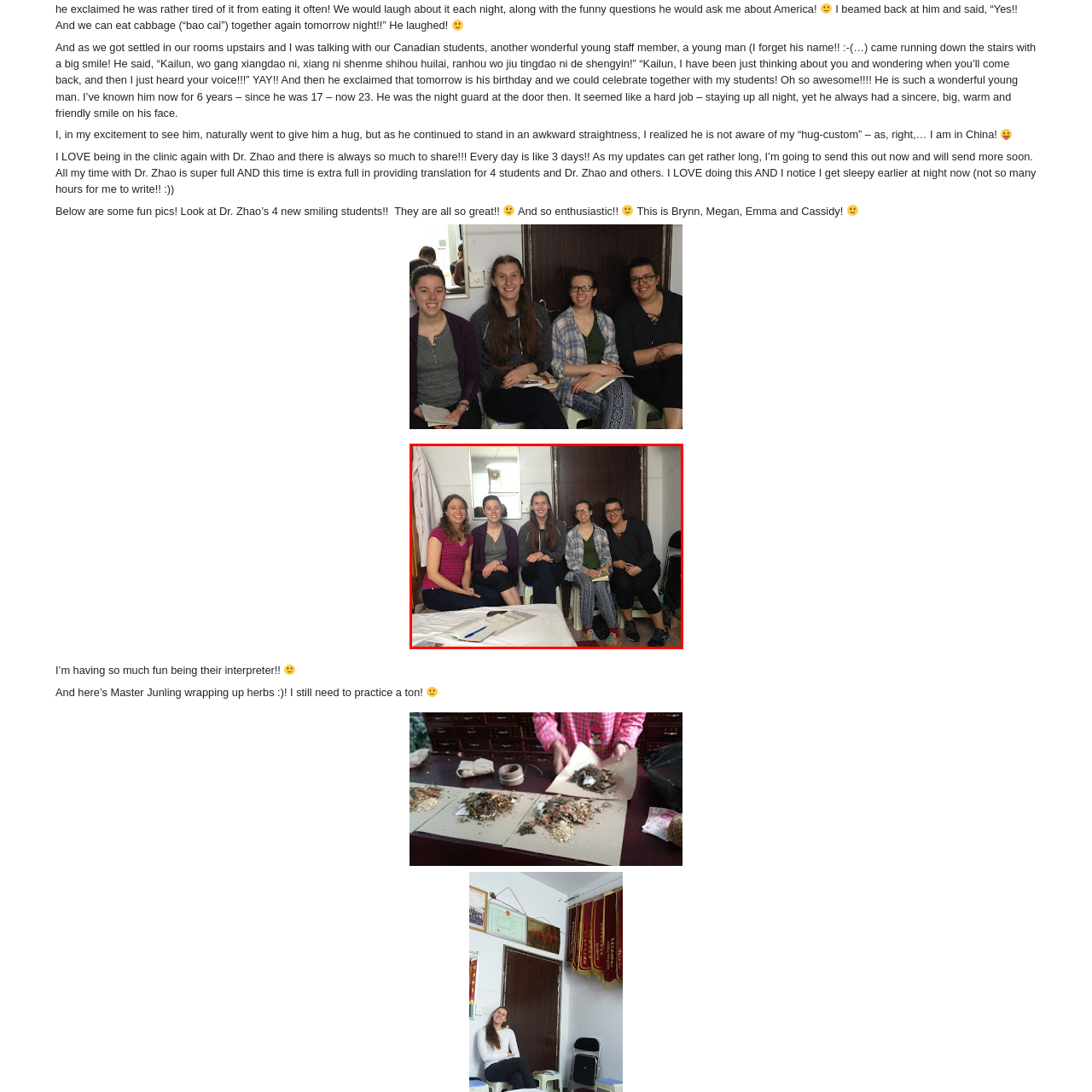What is reflected in the mirror?
Look closely at the image contained within the red bounding box and answer the question in detail, using the visual information present.

The mirror visible in the background is reflecting light, which enhances the warm atmosphere of the cozy room.